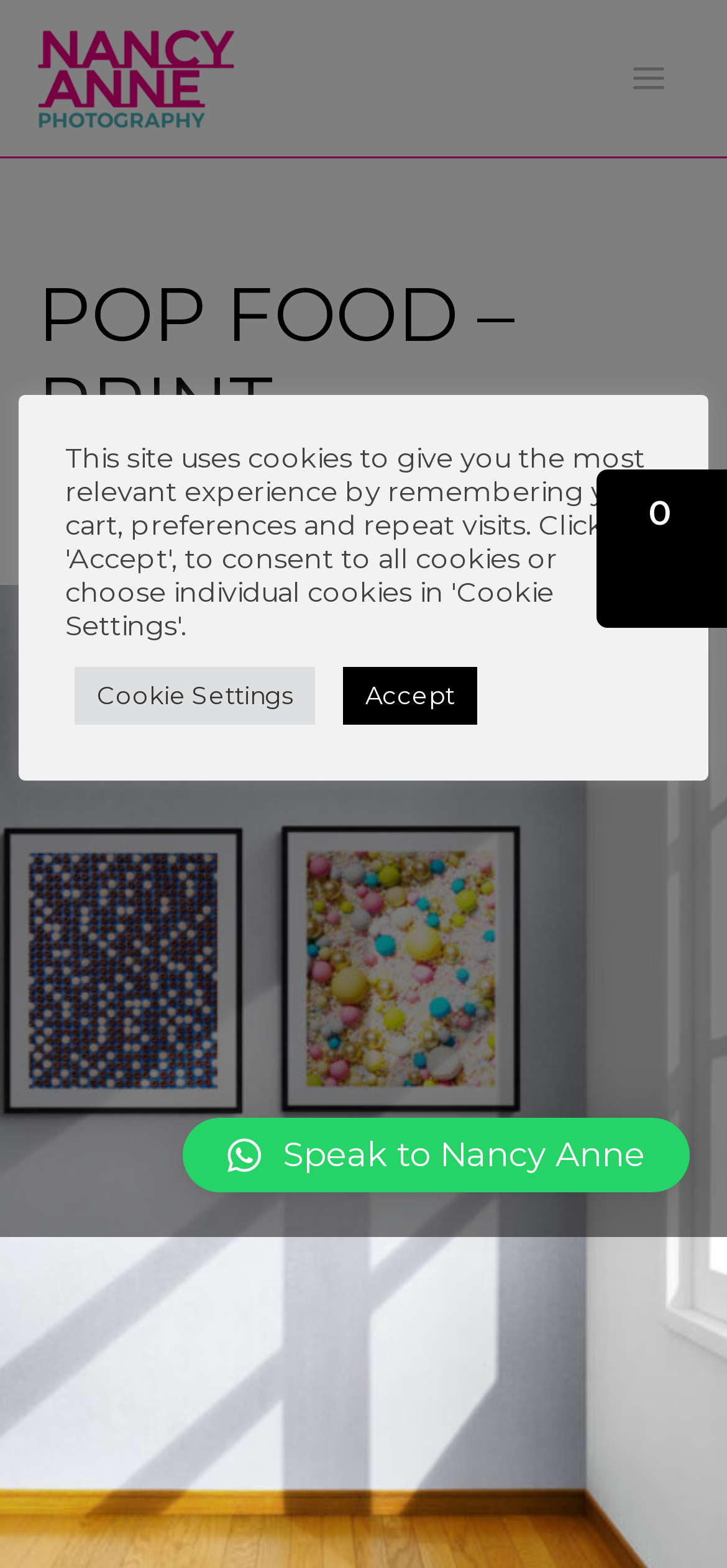What is the purpose of the 'Speak to Nancy Anne' link?
Kindly give a detailed and elaborate answer to the question.

I inferred the purpose of the link by analyzing its text and position on the webpage, which suggests that it allows users to get in touch with Nancy Anne, the artist behind the print collection.